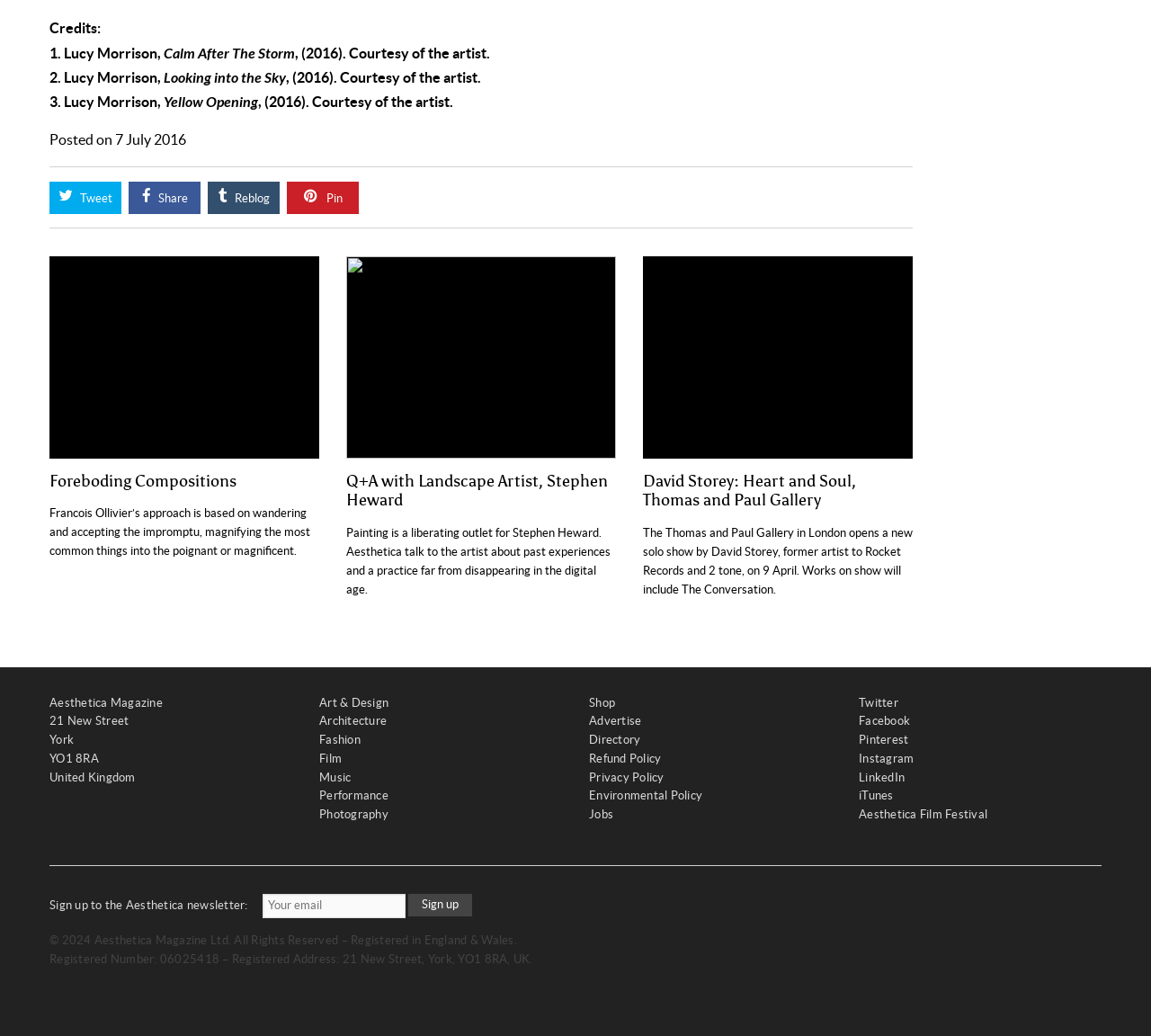Give the bounding box coordinates for the element described by: "Fashion".

[0.277, 0.708, 0.313, 0.721]